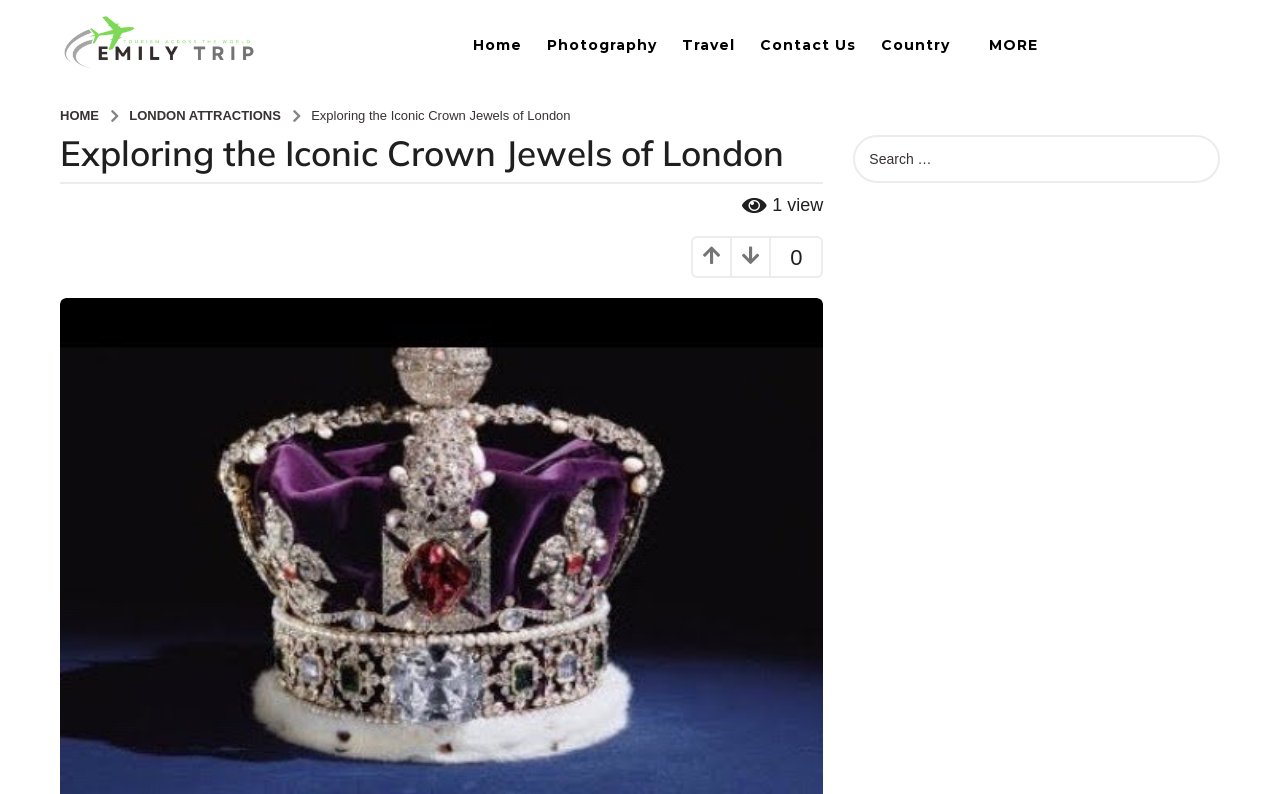Explain the webpage in detail.

The webpage is about exploring the iconic Crown Jewels of London. At the top, there is a navigation menu with links to "Home", "Photography", "Travel", "Contact Us", "Country", and "MORE". Below the navigation menu, there is a breadcrumb navigation section with links to "HOME", "LONDON ATTRACTIONS", and the current page "Exploring the Iconic Crown Jewels of London".

On the left side of the page, there is a header section with a time stamp "1 year ago" and a heading "Exploring the Iconic Crown Jewels of London". Below the header, there is a separator line. 

To the right of the header, there is a layout table with an image of a person named Emily, a link to Emily's profile, and a text "by" next to the image. Below the image, there are two buttons with icons and a text "1 view". 

On the right side of the page, there is a search section with a search box and a button with a magnifying glass icon. Above the search section, there is a button with a share icon and another button with a heart icon.

At the top-left corner of the page, there is a small image of Emily Trip.